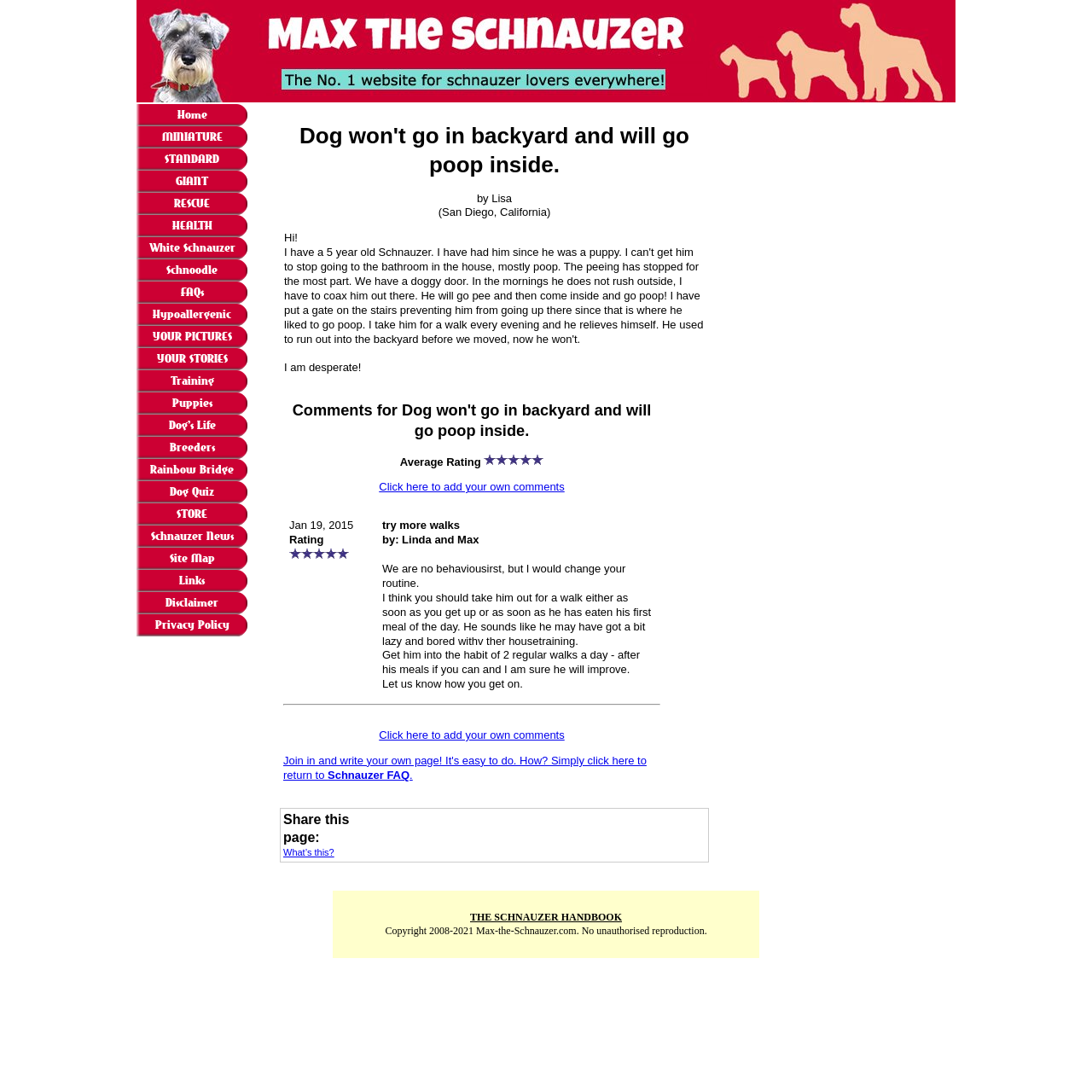How many rating stars are shown in the comments section?
Please provide an in-depth and detailed response to the question.

In the comments section, there are multiple instances of rating stars displayed. Each instance shows 5 stars. For example, in the first comment, there are 5 stars displayed, and similarly, in other comments, 5 stars are shown.